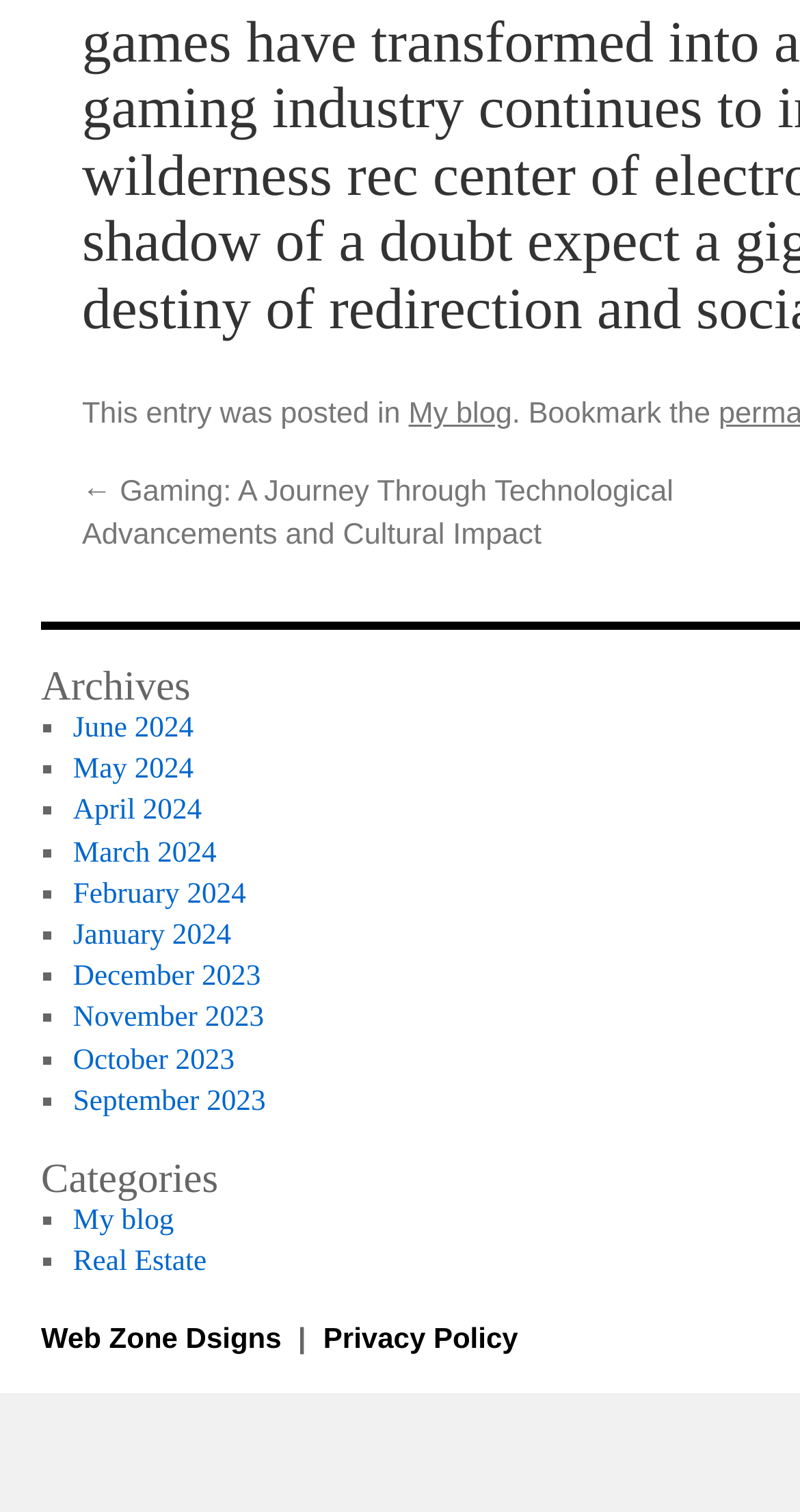Based on the image, provide a detailed response to the question:
What is the name of the website designer?

The name of the website designer can be found in the link element with the text 'Web Zone Dsigns' at the bottom of the webpage.